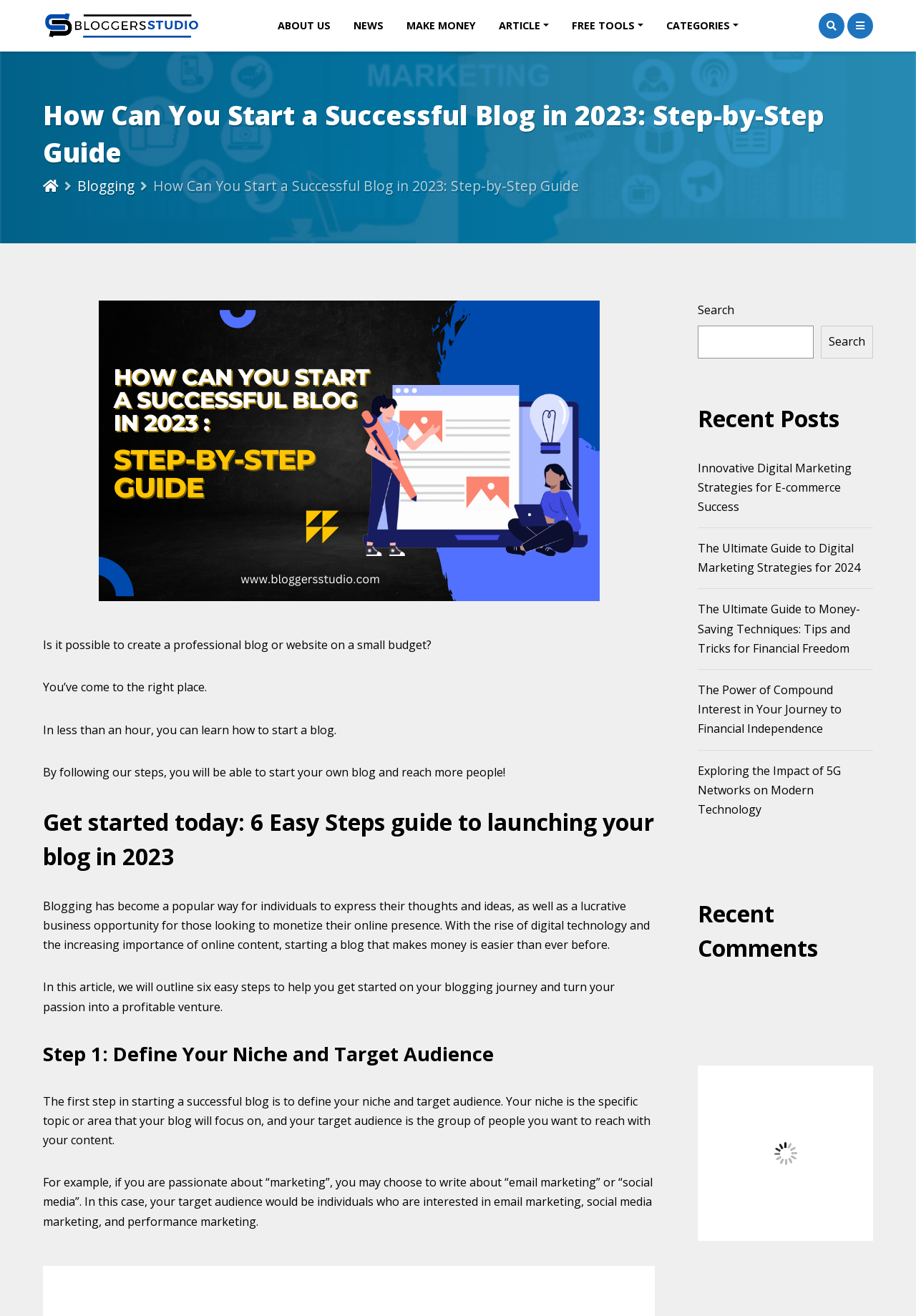Provide a single word or phrase answer to the question: 
What is the first step in starting a successful blog?

Define Your Niche and Target Audience